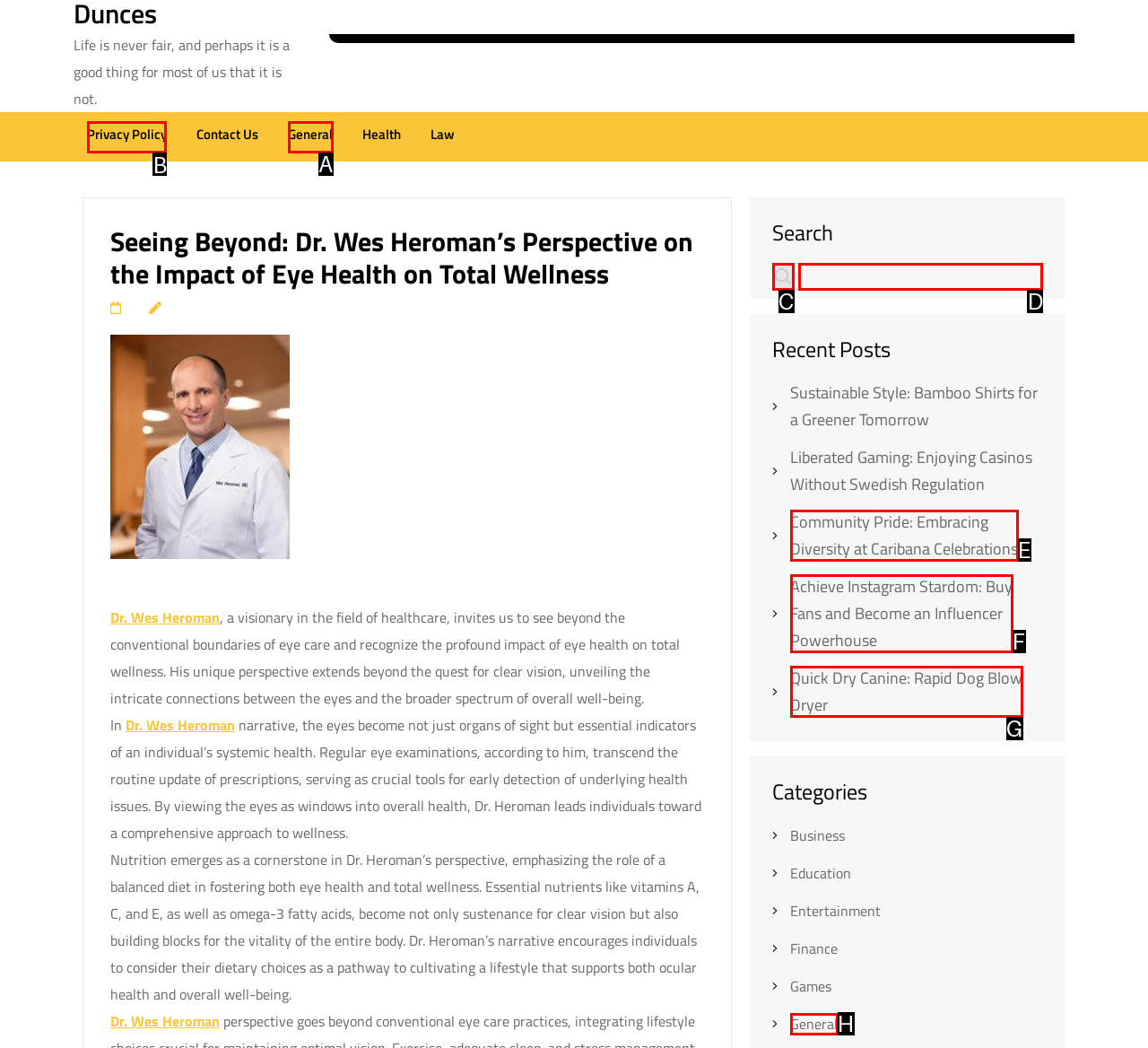Identify the letter of the UI element you should interact with to perform the task: Click on the 'Privacy Policy' link
Reply with the appropriate letter of the option.

B